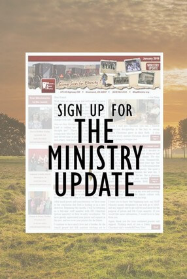What are scattered throughout the background?
Please look at the screenshot and answer using one word or phrase.

Images related to the ministry